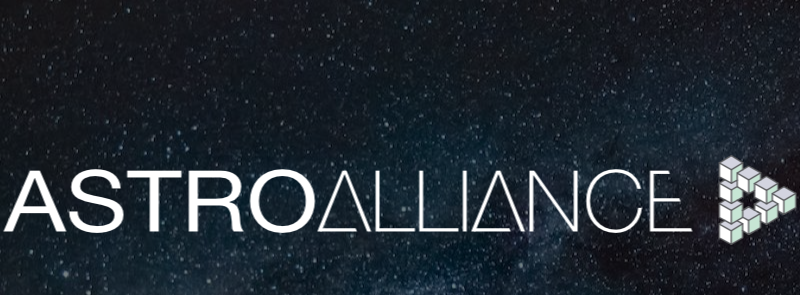Generate a detailed caption for the image.

The image features the logo of "Astro Alliance," prominently displayed against a backdrop of a starry night sky, conveying a sense of wonder and vastness associated with astronomy. The text "ASTRO" is in bold, capital letters, while "ALLIANCE" combines uppercase and lowercase letters, creating a modern typographic contrast. To the right of the text, there is a stylized triangular graphic made up of geometric shapes, suggesting innovation and technology. This logo reflects the company's commitment to providing advanced instruments and solutions for both professional and amateur astronomers.